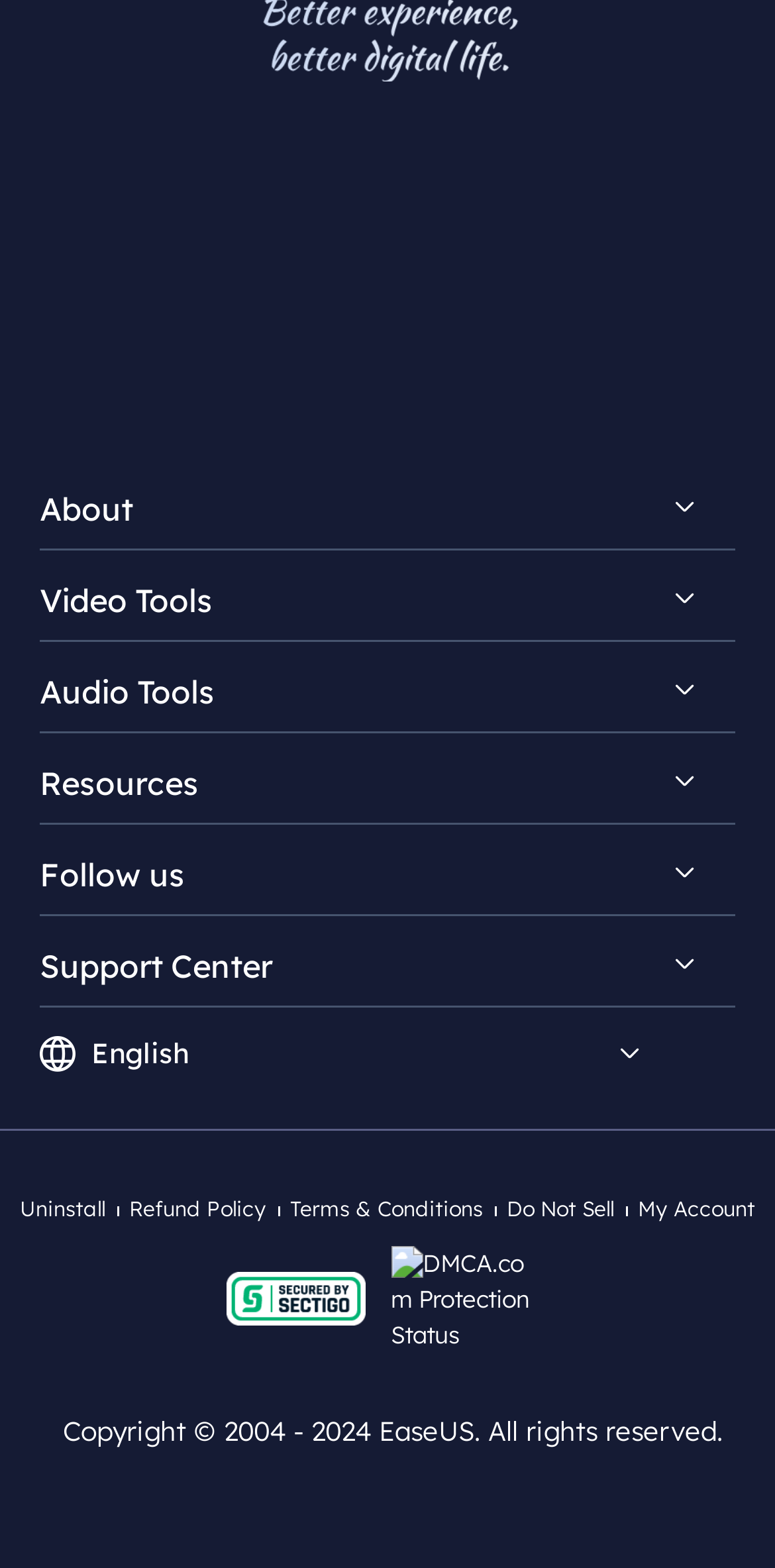Identify the bounding box coordinates of the element that should be clicked to fulfill this task: "Follow us on Facebook". The coordinates should be provided as four float numbers between 0 and 1, i.e., [left, top, right, bottom].

[0.077, 0.598, 0.169, 0.644]